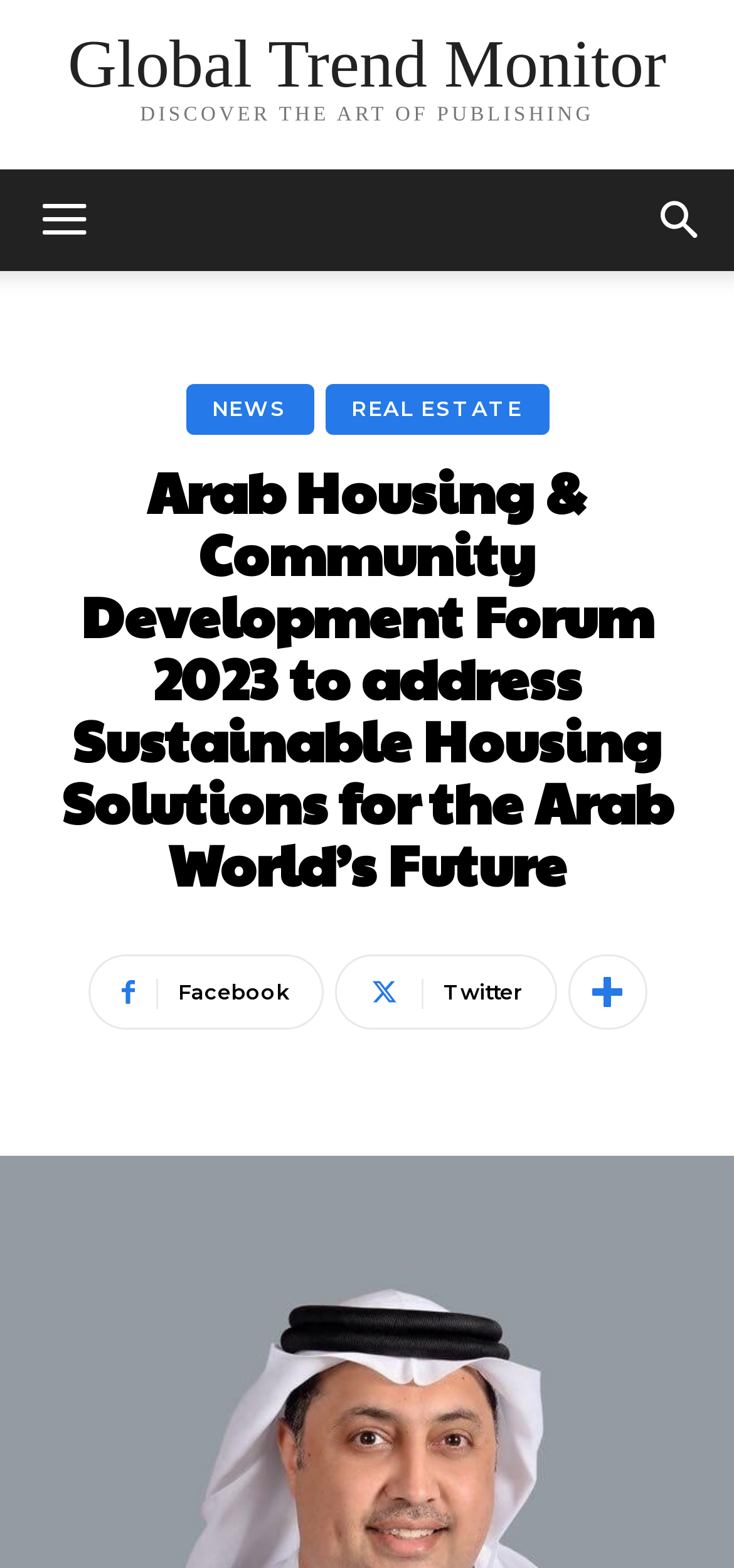What is the text above the main heading?
Based on the visual content, answer with a single word or a brief phrase.

DISCOVER THE ART OF PUBLISHING